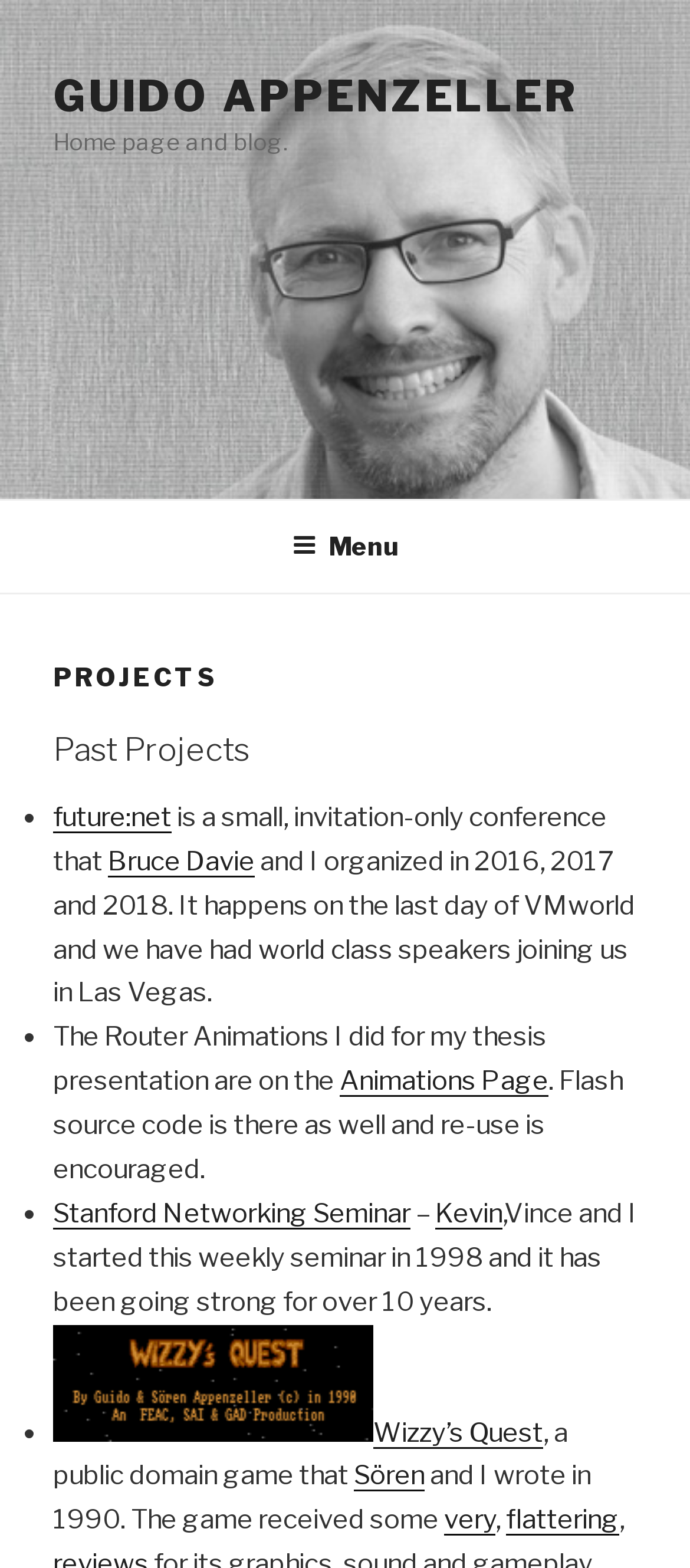Find the bounding box coordinates of the area that needs to be clicked in order to achieve the following instruction: "Click on the GUIDO APPENZELLER link". The coordinates should be specified as four float numbers between 0 and 1, i.e., [left, top, right, bottom].

[0.077, 0.045, 0.838, 0.078]